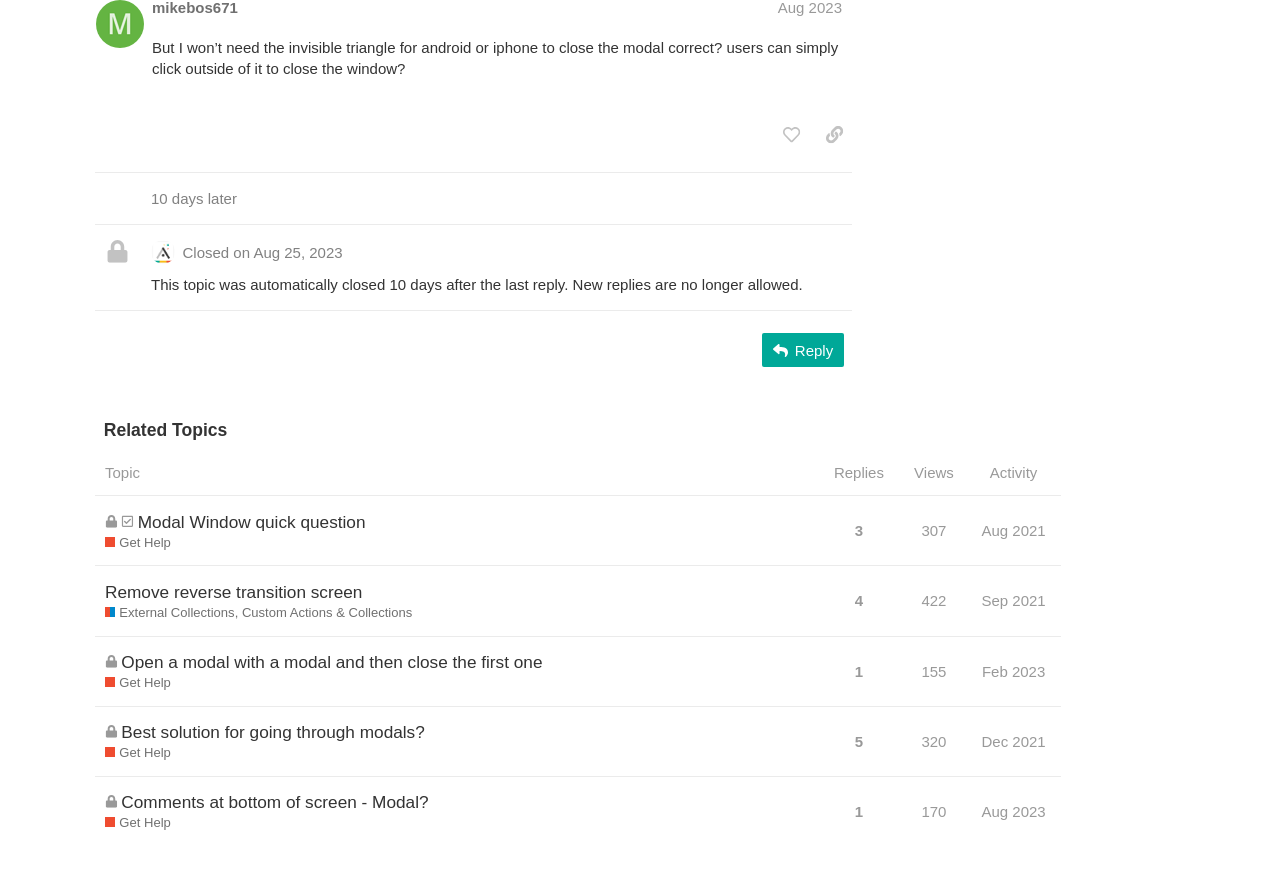Based on the element description, predict the bounding box coordinates (top-left x, top-left y, bottom-right x, bottom-right y) for the UI element in the screenshot: title="like this post"

[0.604, 0.135, 0.633, 0.175]